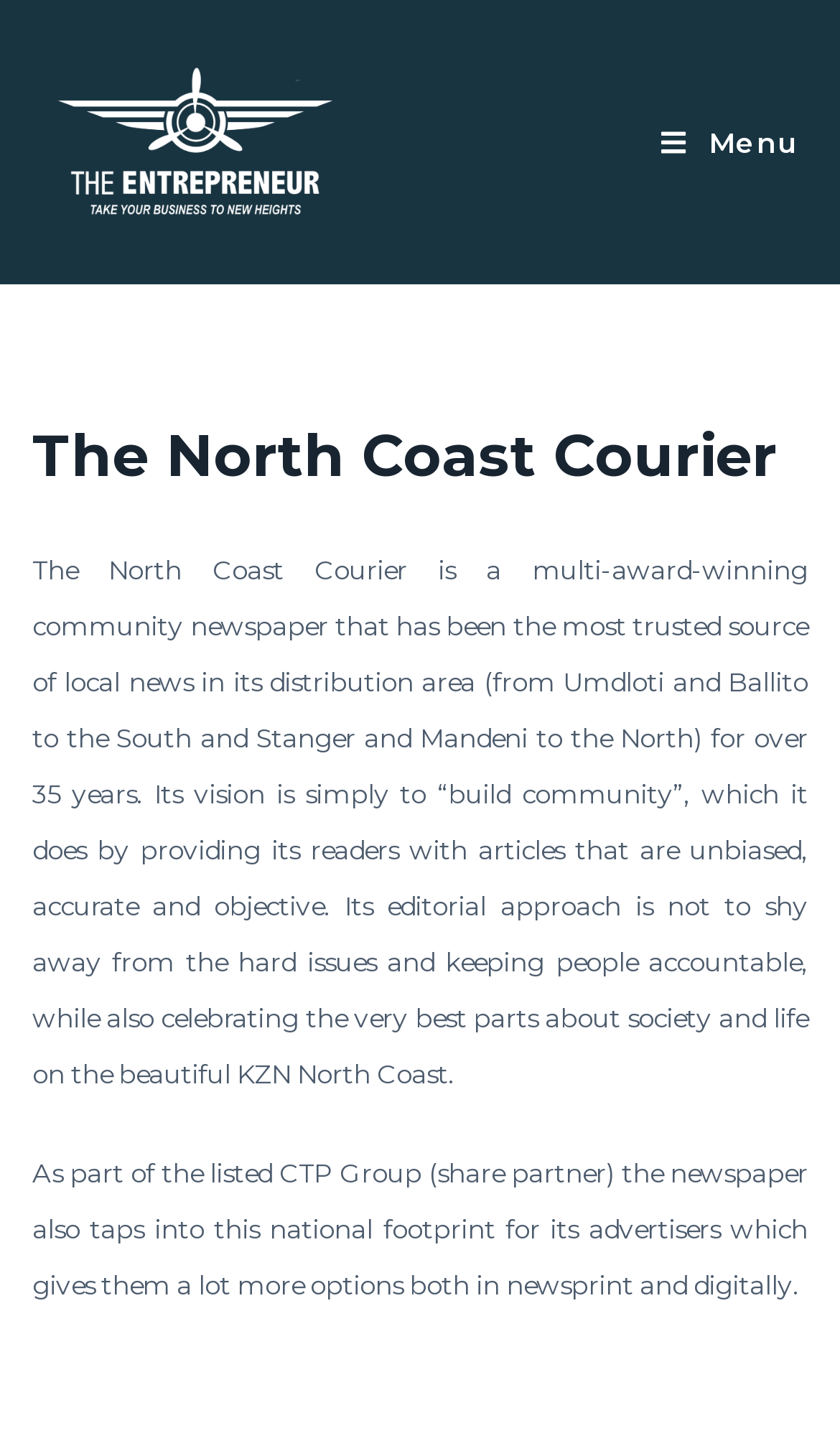Articulate a complete and detailed caption of the webpage elements.

The webpage is about The North Coast Courier, a community newspaper, with a focus on entrepreneurship. At the top-left corner, there is a layout table with a link to "The Entrepreneur" accompanied by an image with the same name. 

On the top-right corner, there is a link to "Mobile Menu". Below this, a prominent heading displays the title "The North Coast Courier". 

Underneath the heading, there is a block of text that describes the newspaper's mission and vision. The text explains that the newspaper has been a trusted source of local news for over 35 years, aiming to "build community" by providing unbiased and accurate articles. It also highlights the newspaper's editorial approach, which includes tackling hard issues and celebrating the best parts of society.

Further down, there is another block of text that discusses the newspaper's connection to the listed CTP Group, which provides advertisers with more options in newsprint and digital media.